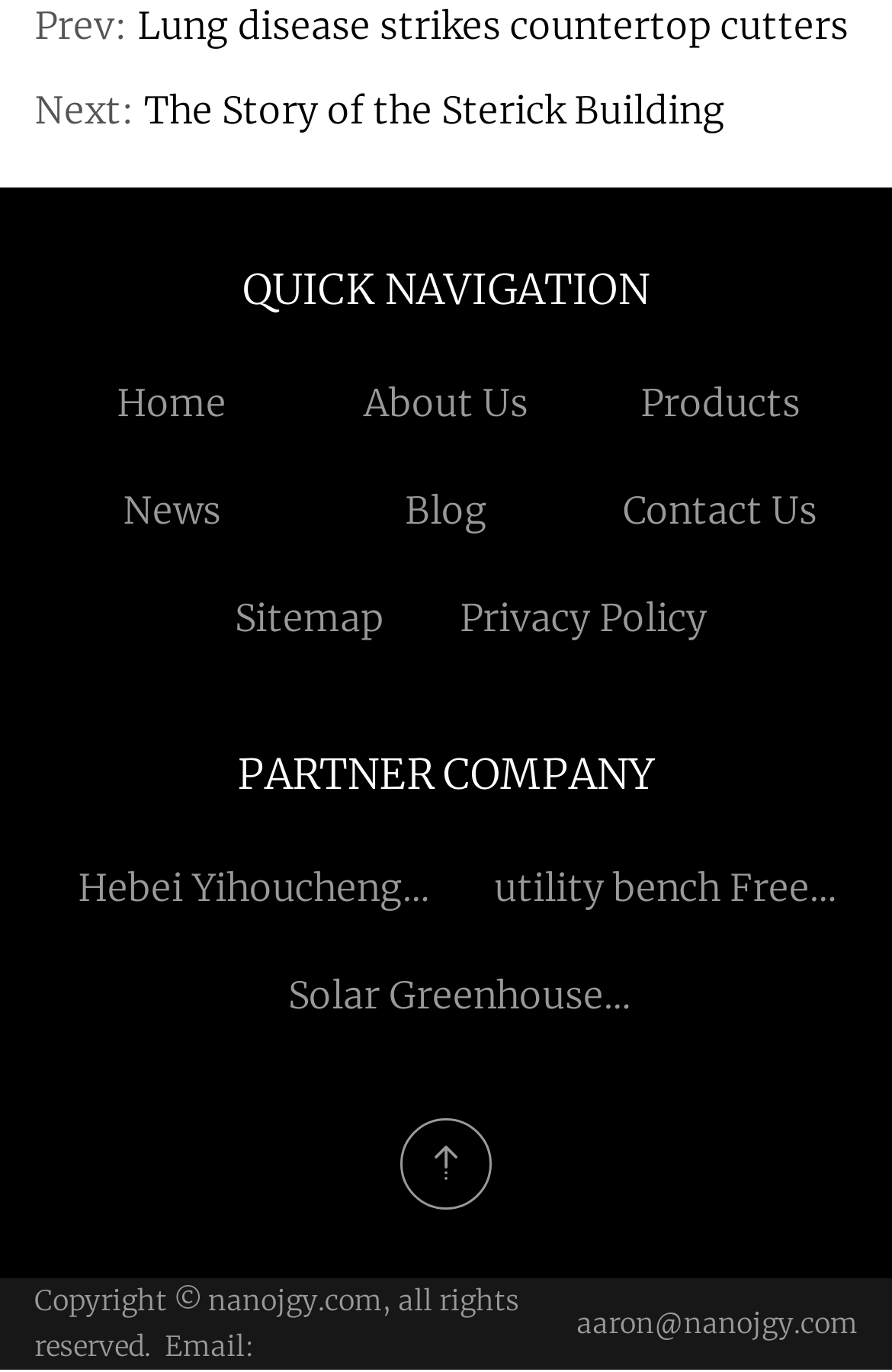Find the bounding box coordinates for the HTML element described as: "utility bench Free Sample". The coordinates should consist of four float values between 0 and 1, i.e., [left, top, right, bottom].

[0.554, 0.63, 0.938, 0.709]